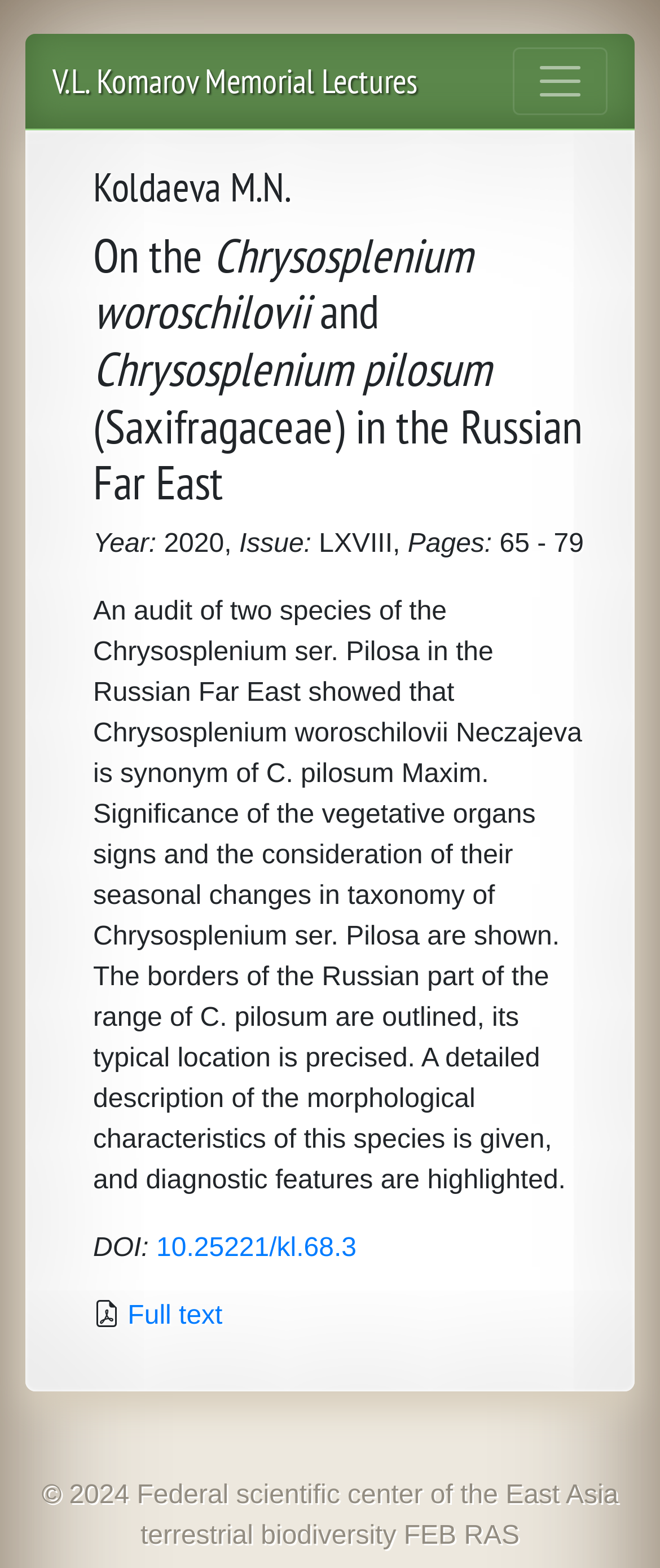What is the issue number of the article? Observe the screenshot and provide a one-word or short phrase answer.

LXVIII